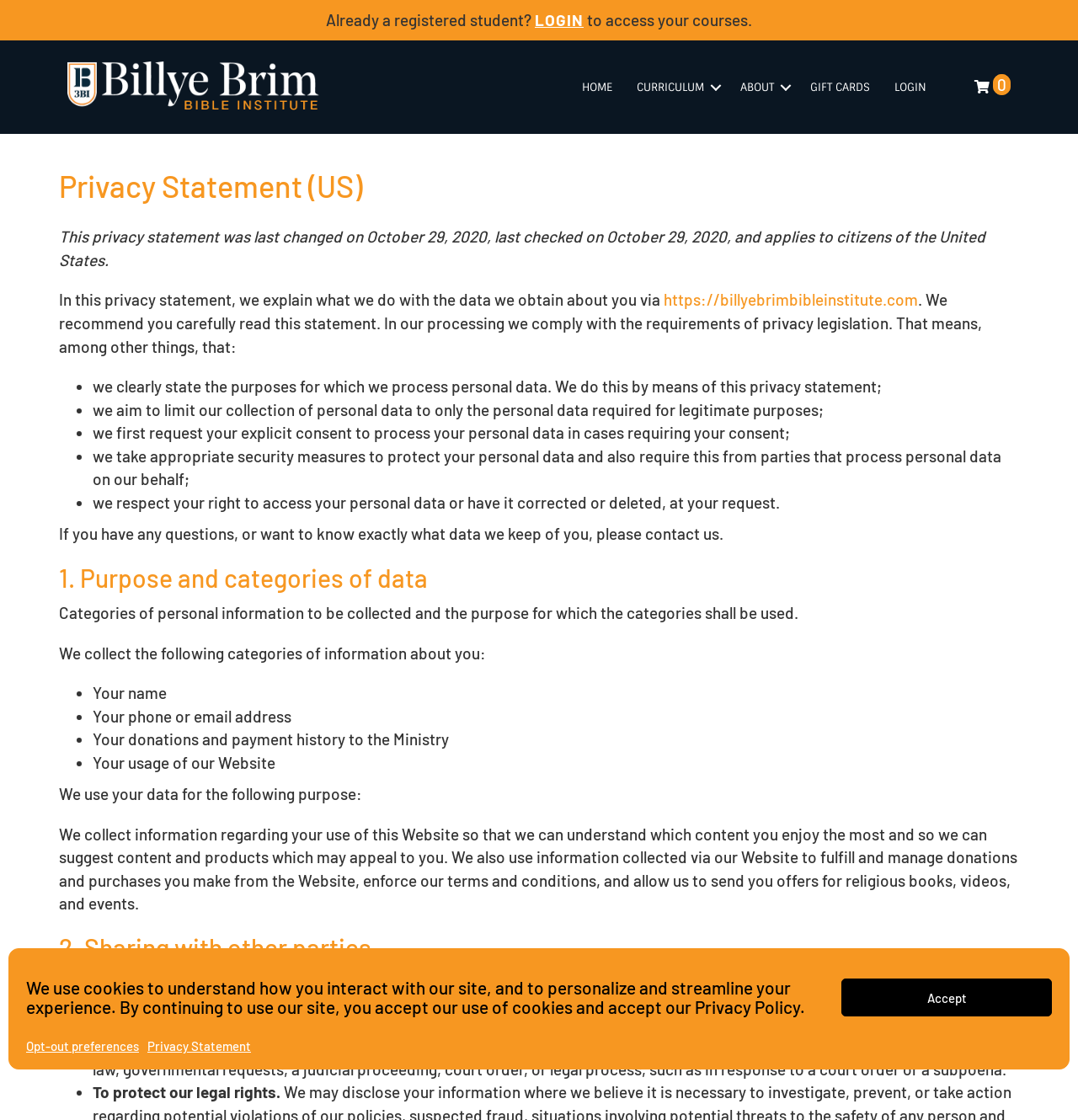Locate the bounding box coordinates of the area that needs to be clicked to fulfill the following instruction: "Click on ABOUT". The coordinates should be in the format of four float numbers between 0 and 1, namely [left, top, right, bottom].

[0.676, 0.062, 0.74, 0.093]